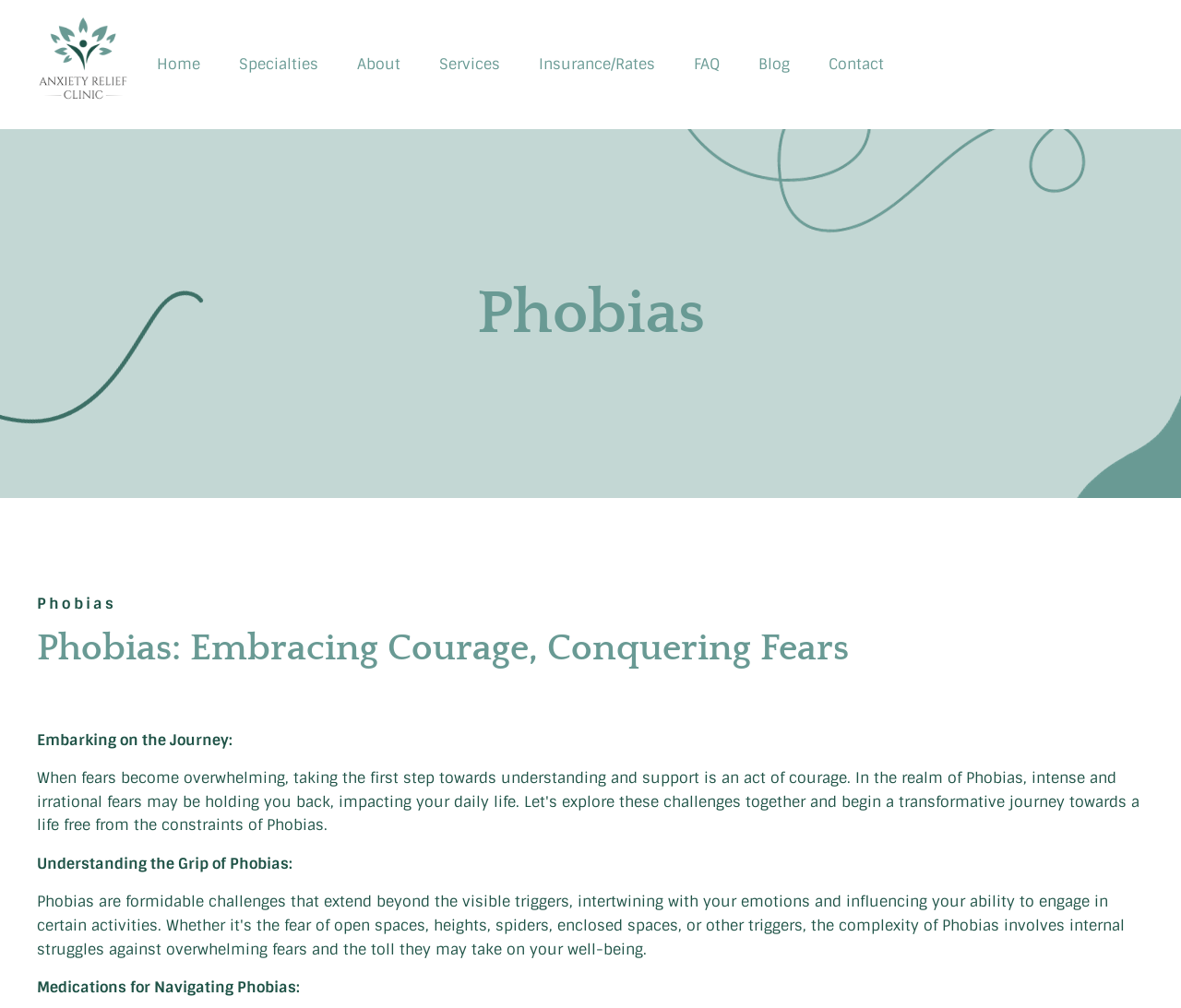Bounding box coordinates are specified in the format (top-left x, top-left y, bottom-right x, bottom-right y). All values are floating point numbers bounded between 0 and 1. Please provide the bounding box coordinate of the region this sentence describes: Home

[0.133, 0.055, 0.186, 0.074]